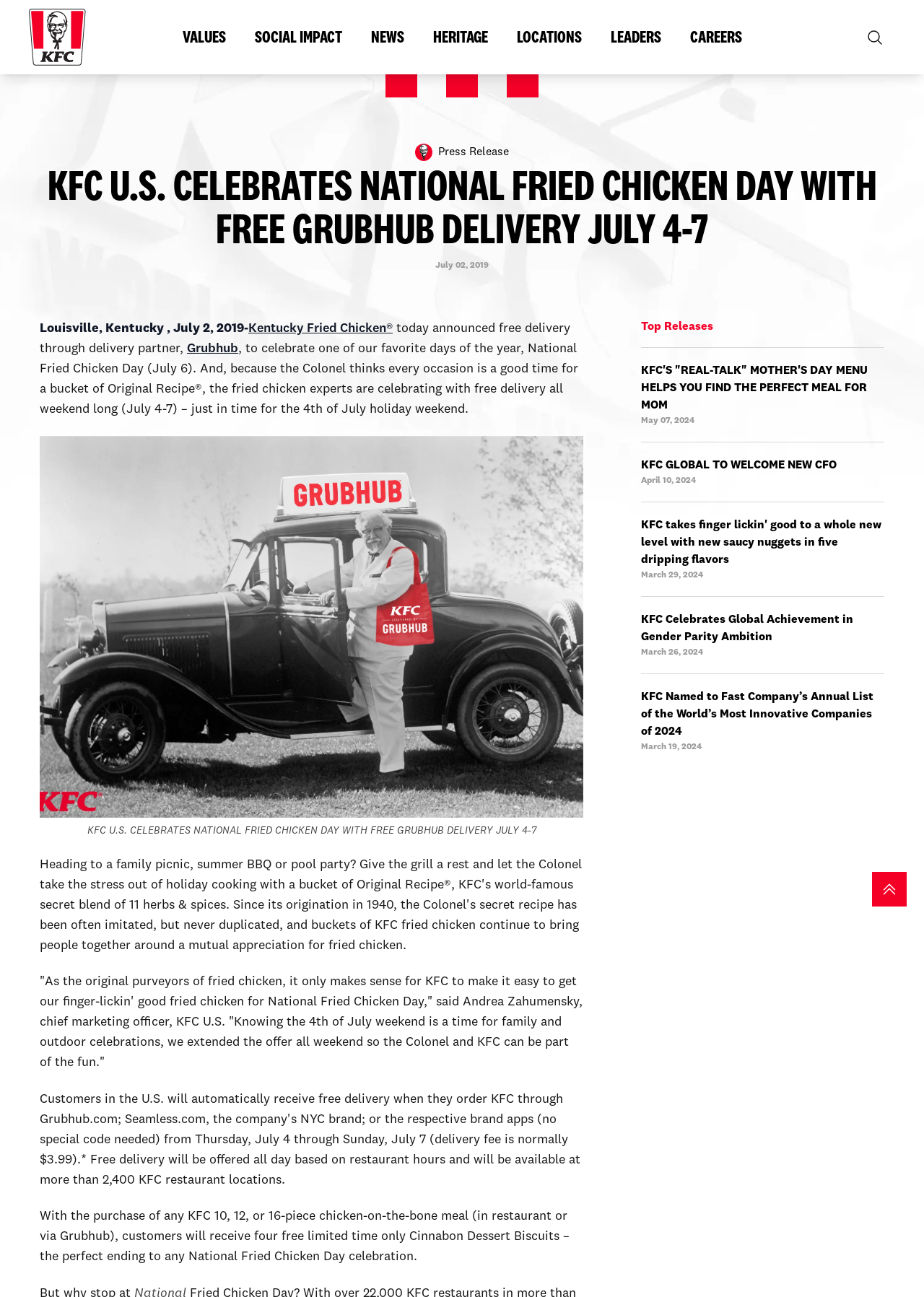Find the bounding box coordinates of the clickable area that will achieve the following instruction: "View top releases".

[0.694, 0.245, 0.957, 0.259]